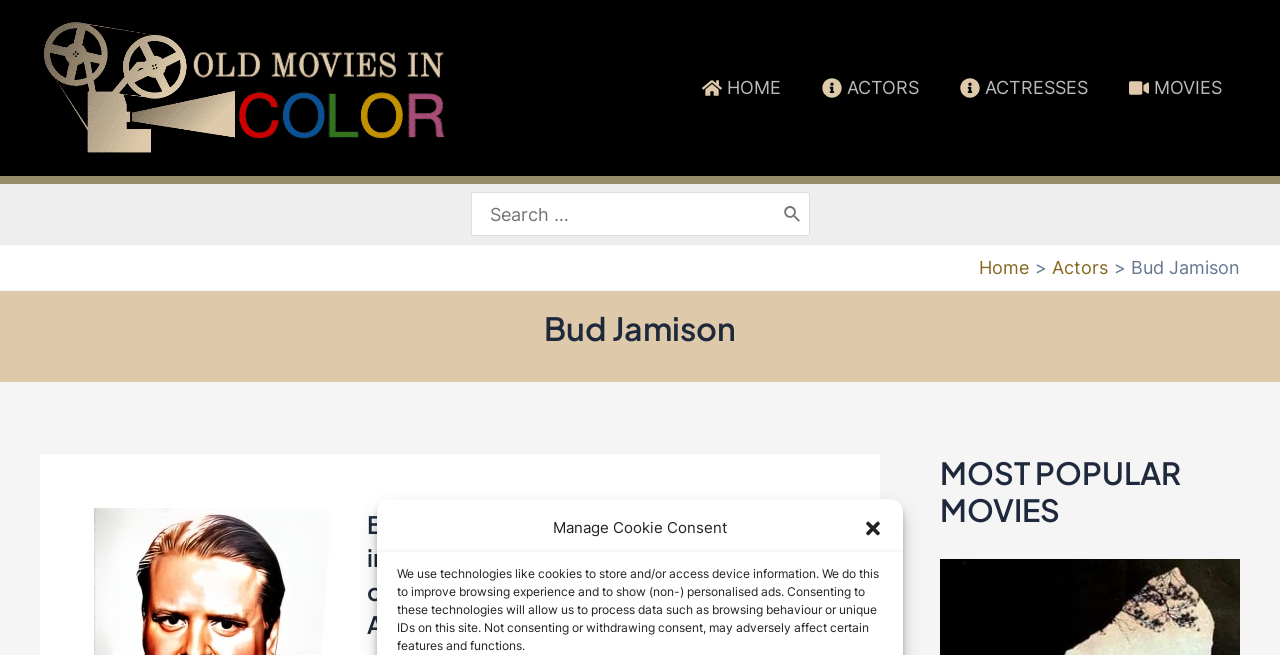What is the name of the website?
Analyze the image and deliver a detailed answer to the question.

The webpage has a link element with the text 'Old Movies in Color' which is likely the name of the website.